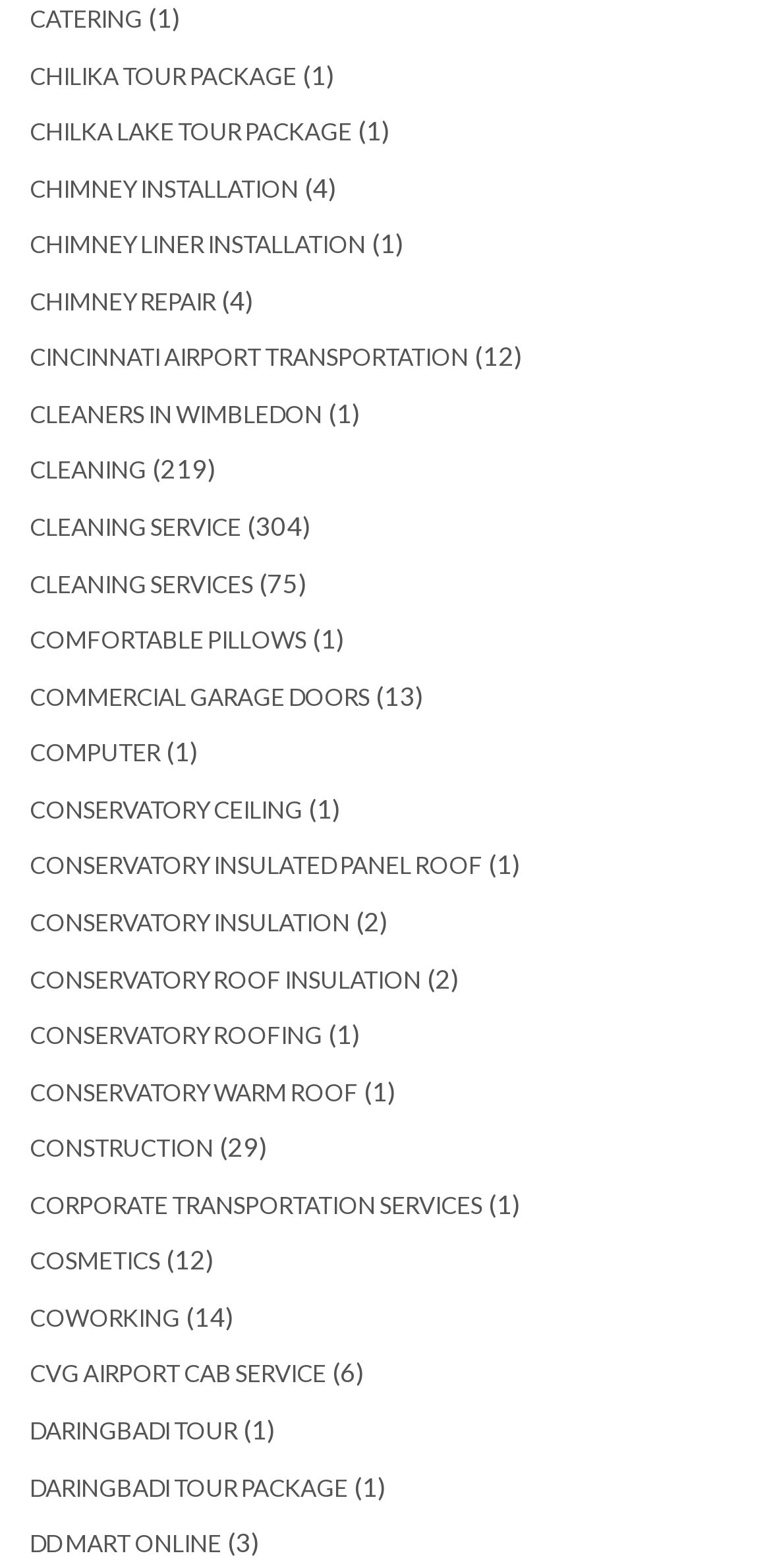Please locate the bounding box coordinates for the element that should be clicked to achieve the following instruction: "Click on CATERING". Ensure the coordinates are given as four float numbers between 0 and 1, i.e., [left, top, right, bottom].

[0.038, 0.002, 0.185, 0.021]